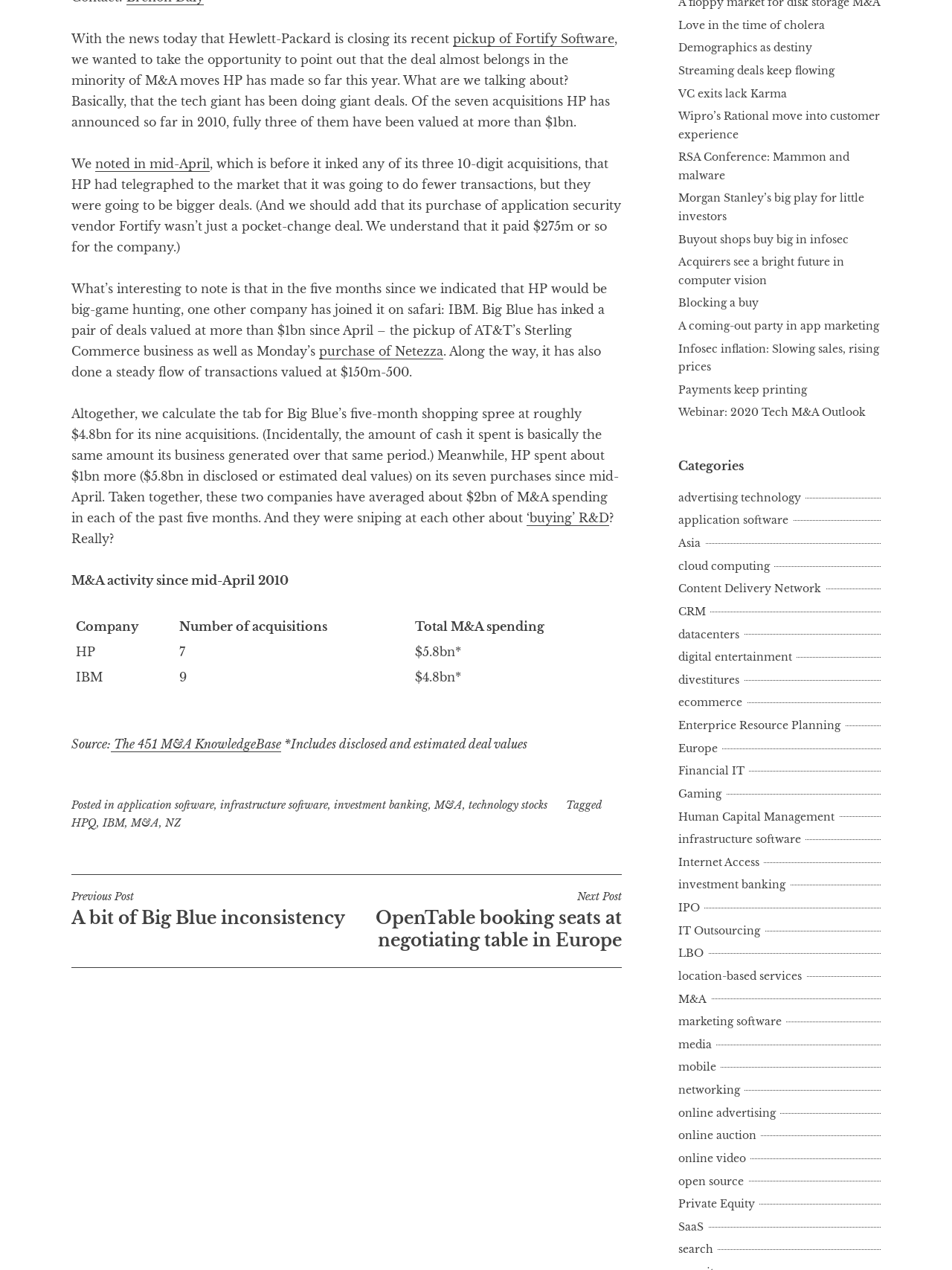Bounding box coordinates are given in the format (top-left x, top-left y, bottom-right x, bottom-right y). All values should be floating point numbers between 0 and 1. Provide the bounding box coordinate for the UI element described as: application software

[0.123, 0.629, 0.225, 0.639]